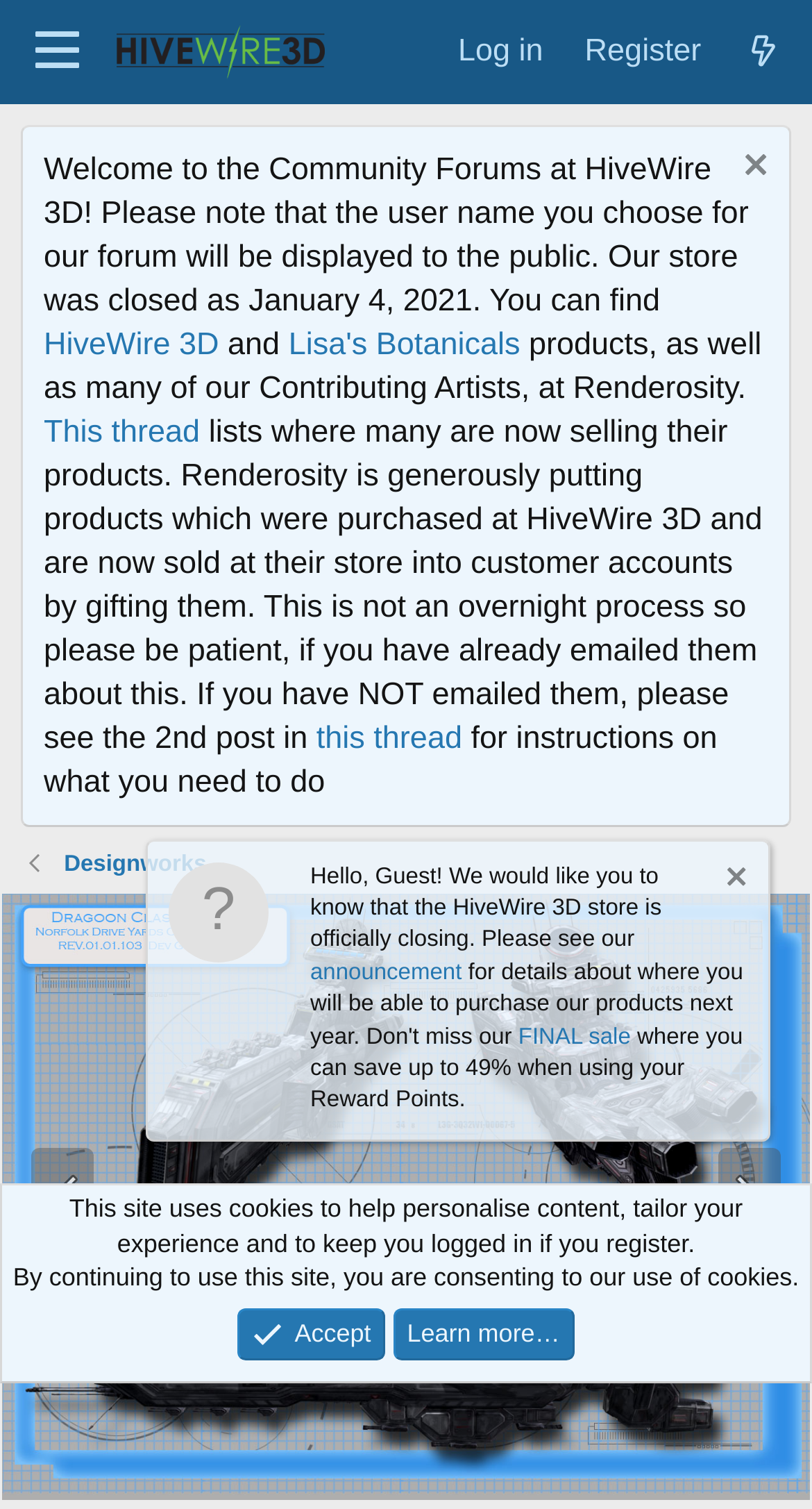What is the name of the product shown on the webpage?
Use the image to give a comprehensive and detailed response to the question.

I found the answer by looking at the image element with the text 'Dragoon A Frigate' which is located at the center of the webpage, indicating that it is the product being showcased.